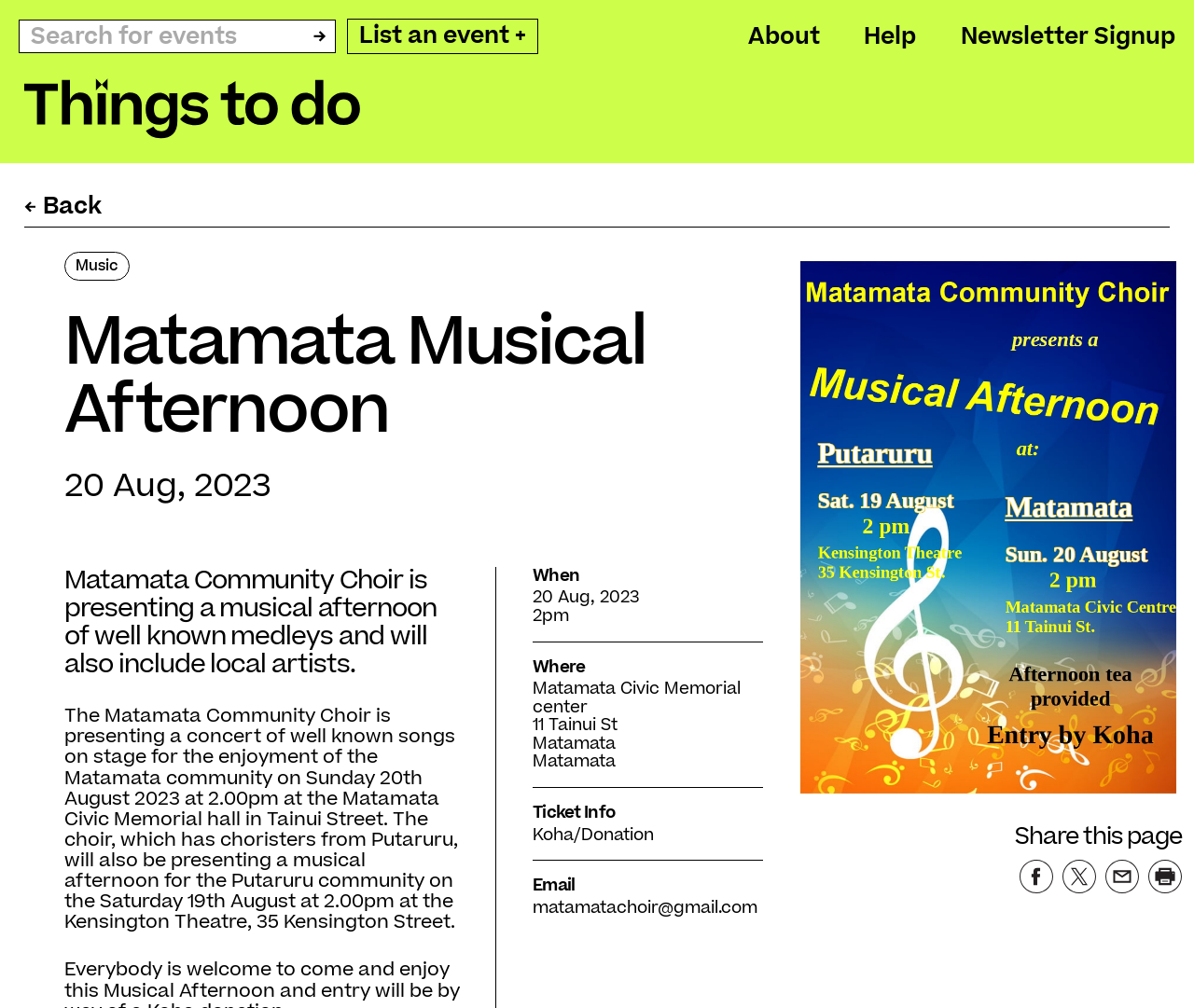Determine the bounding box coordinates of the UI element that matches the following description: "Back". The coordinates should be four float numbers between 0 and 1 in the format [left, top, right, bottom].

[0.02, 0.194, 0.085, 0.216]